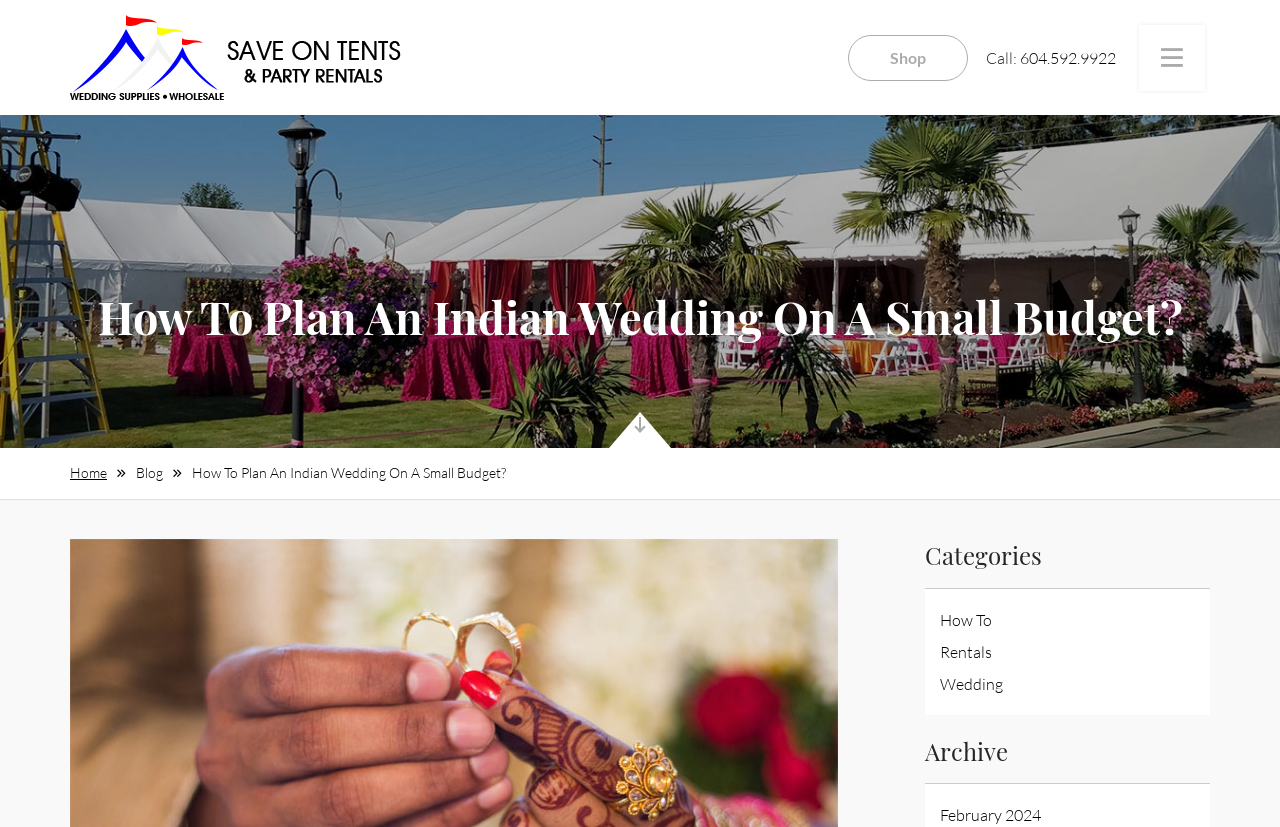Please pinpoint the bounding box coordinates for the region I should click to adhere to this instruction: "Click on the 'Shop' link".

[0.662, 0.042, 0.756, 0.097]